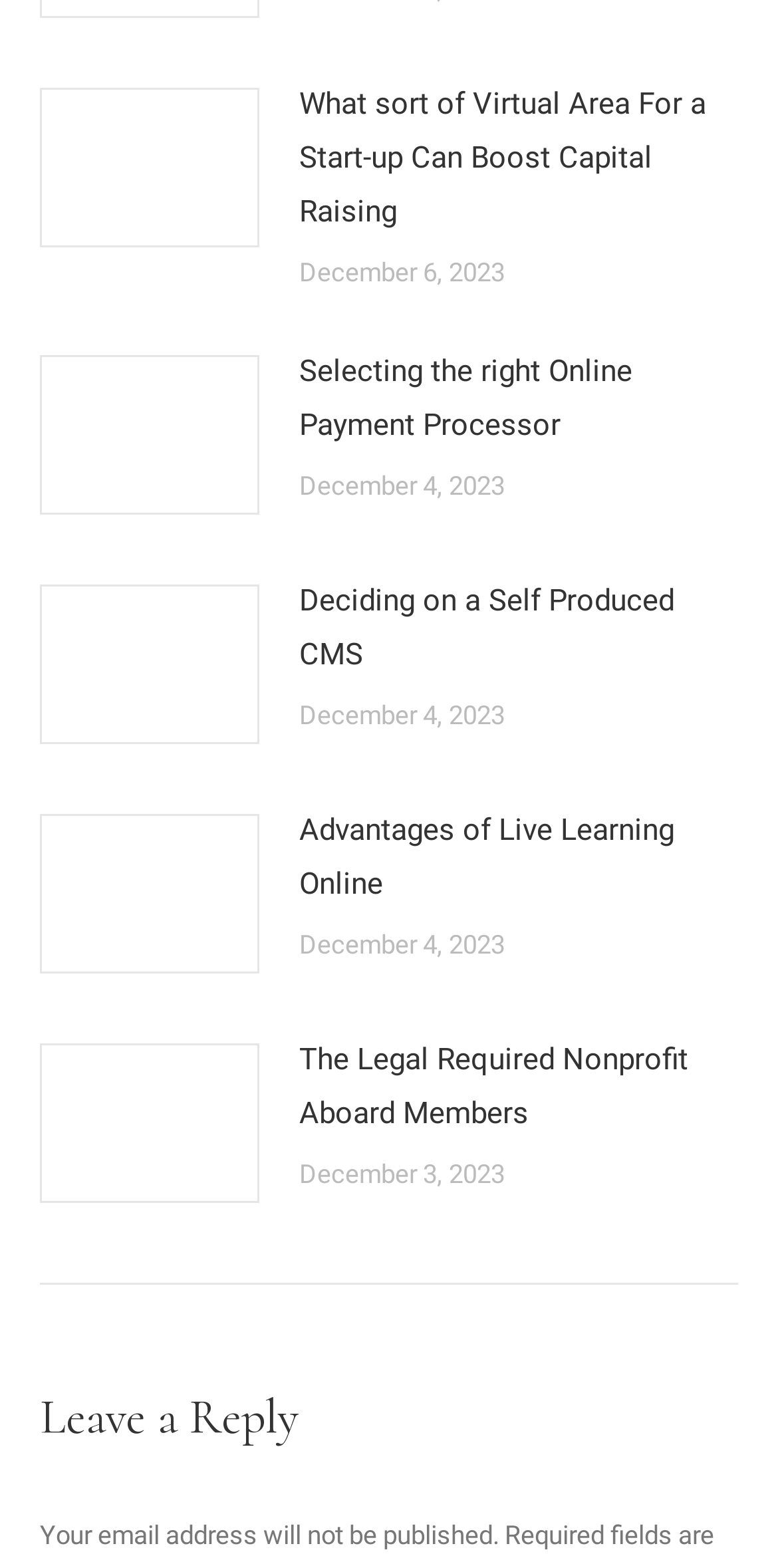Please identify the bounding box coordinates of the element's region that needs to be clicked to fulfill the following instruction: "Read about Online Payment Processor". The bounding box coordinates should consist of four float numbers between 0 and 1, i.e., [left, top, right, bottom].

[0.385, 0.219, 0.949, 0.288]